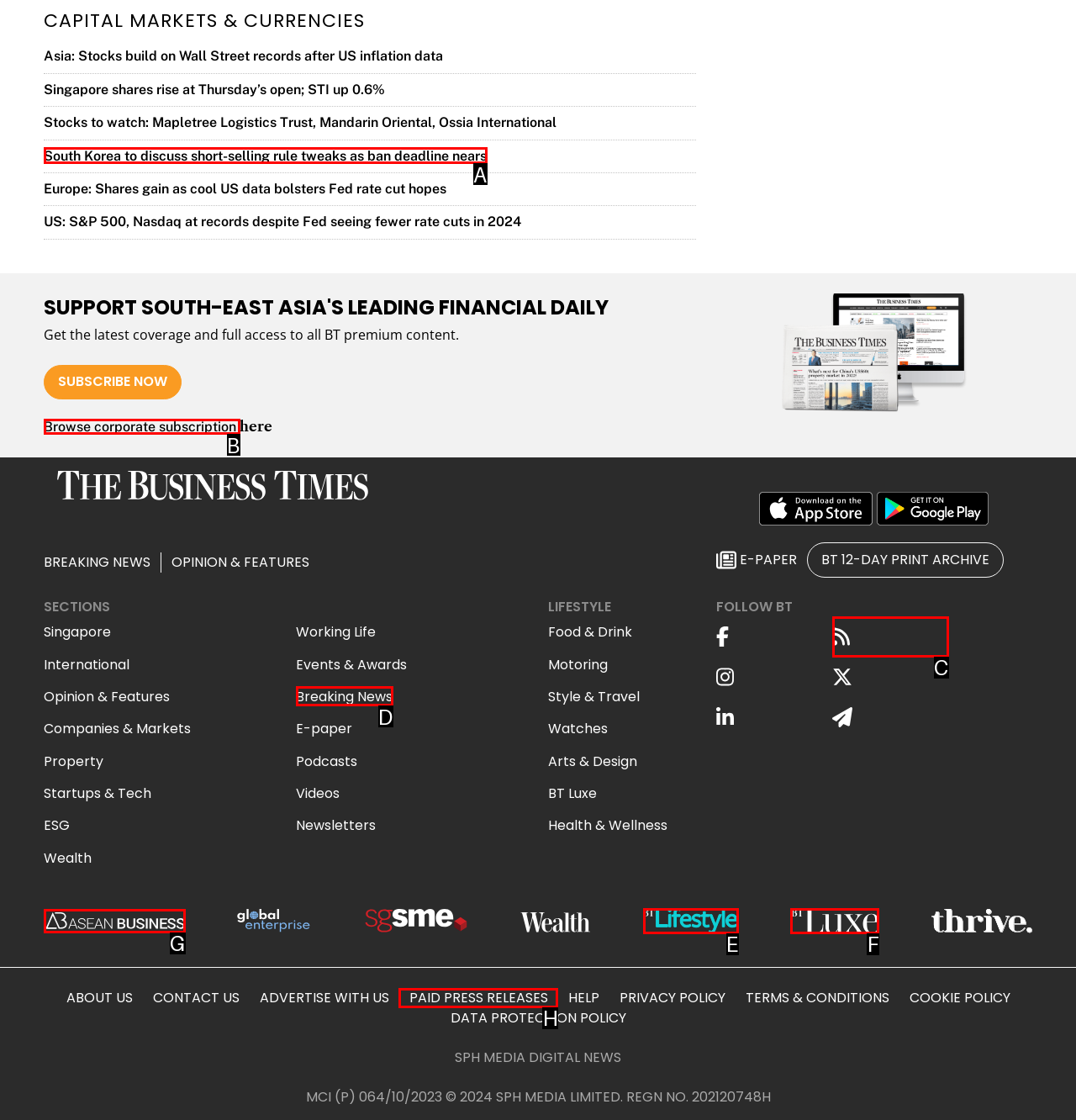Select the right option to accomplish this task: Browse corporate subscription options. Reply with the letter corresponding to the correct UI element.

B